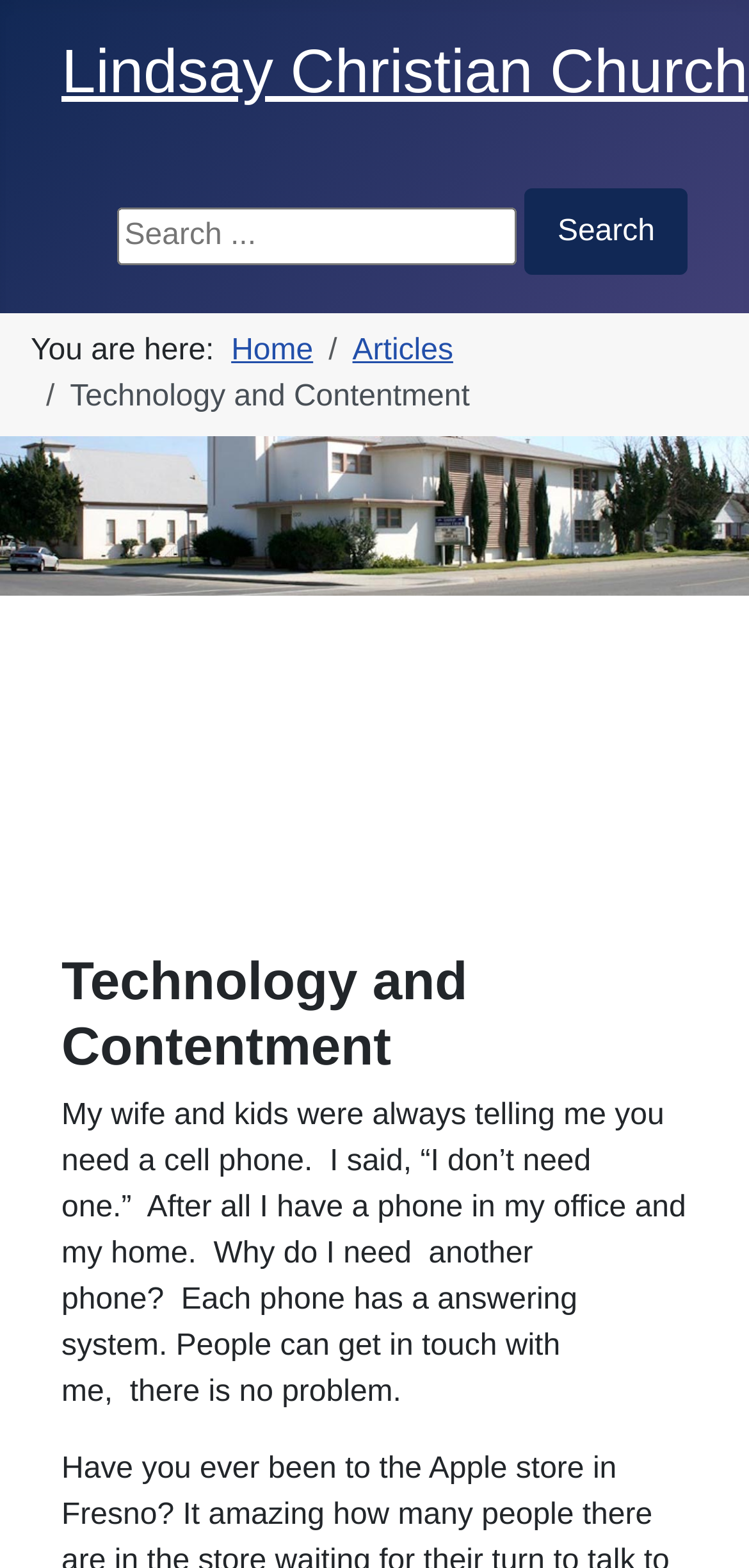How many phones does the author have?
Use the image to answer the question with a single word or phrase.

Two